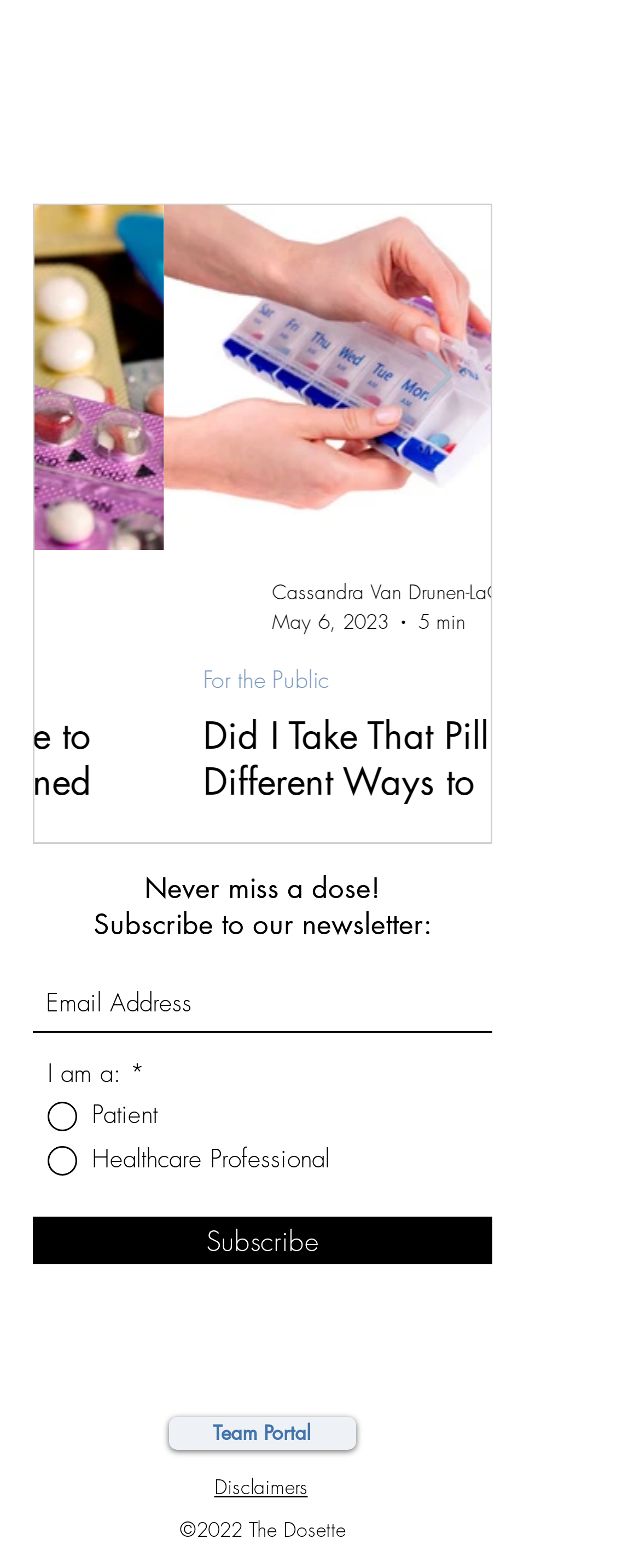Provide the bounding box coordinates for the area that should be clicked to complete the instruction: "Subscribe to the newsletter".

[0.051, 0.776, 0.769, 0.806]